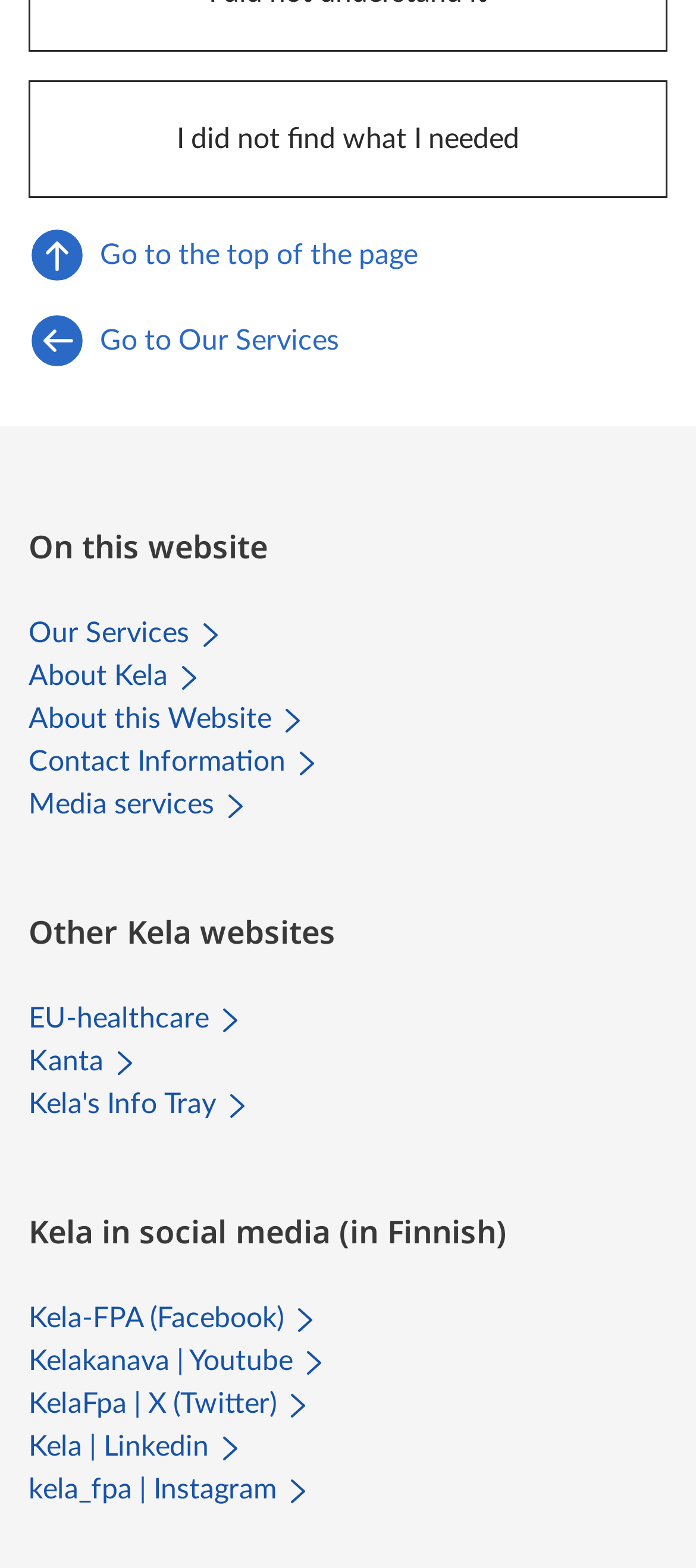Find the bounding box coordinates for the HTML element described as: "Kanta". The coordinates should consist of four float values between 0 and 1, i.e., [left, top, right, bottom].

[0.041, 0.668, 0.2, 0.686]